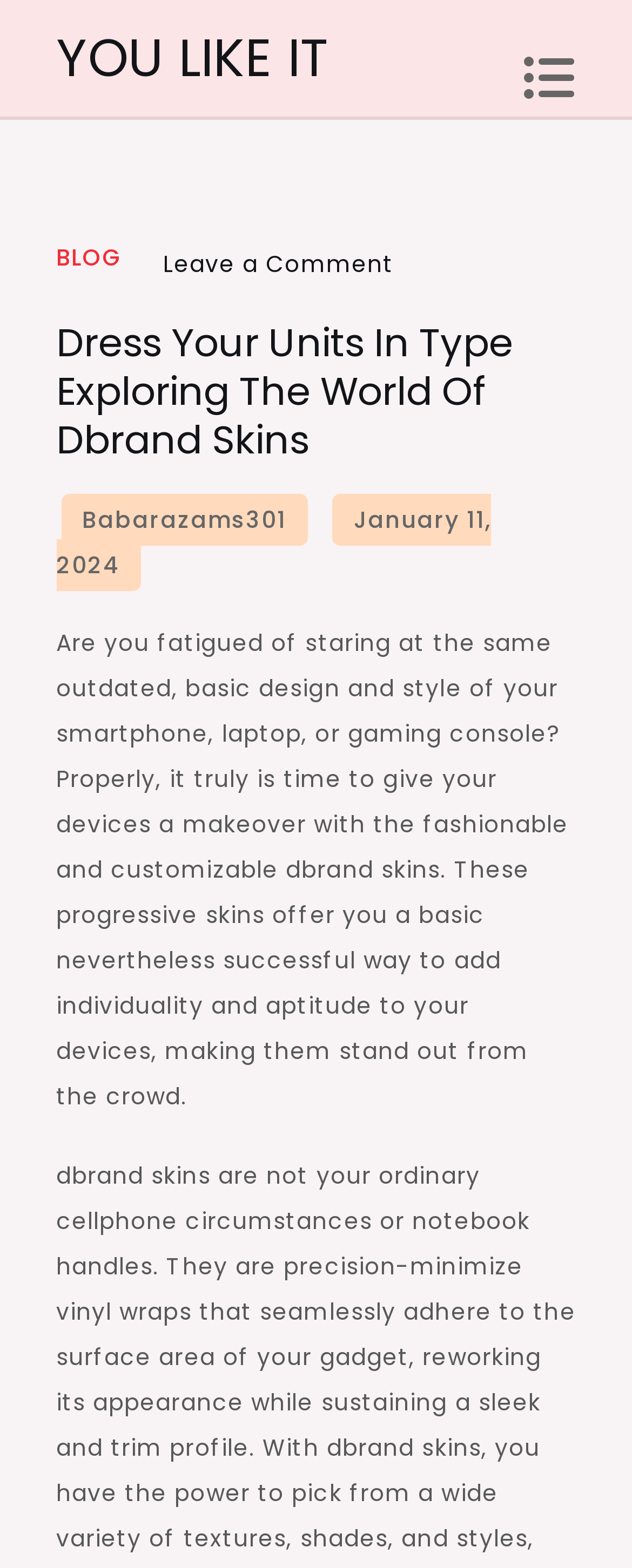Given the description of the UI element: "shuangye outdoor products", predict the bounding box coordinates in the form of [left, top, right, bottom], with each value being a float between 0 and 1.

None